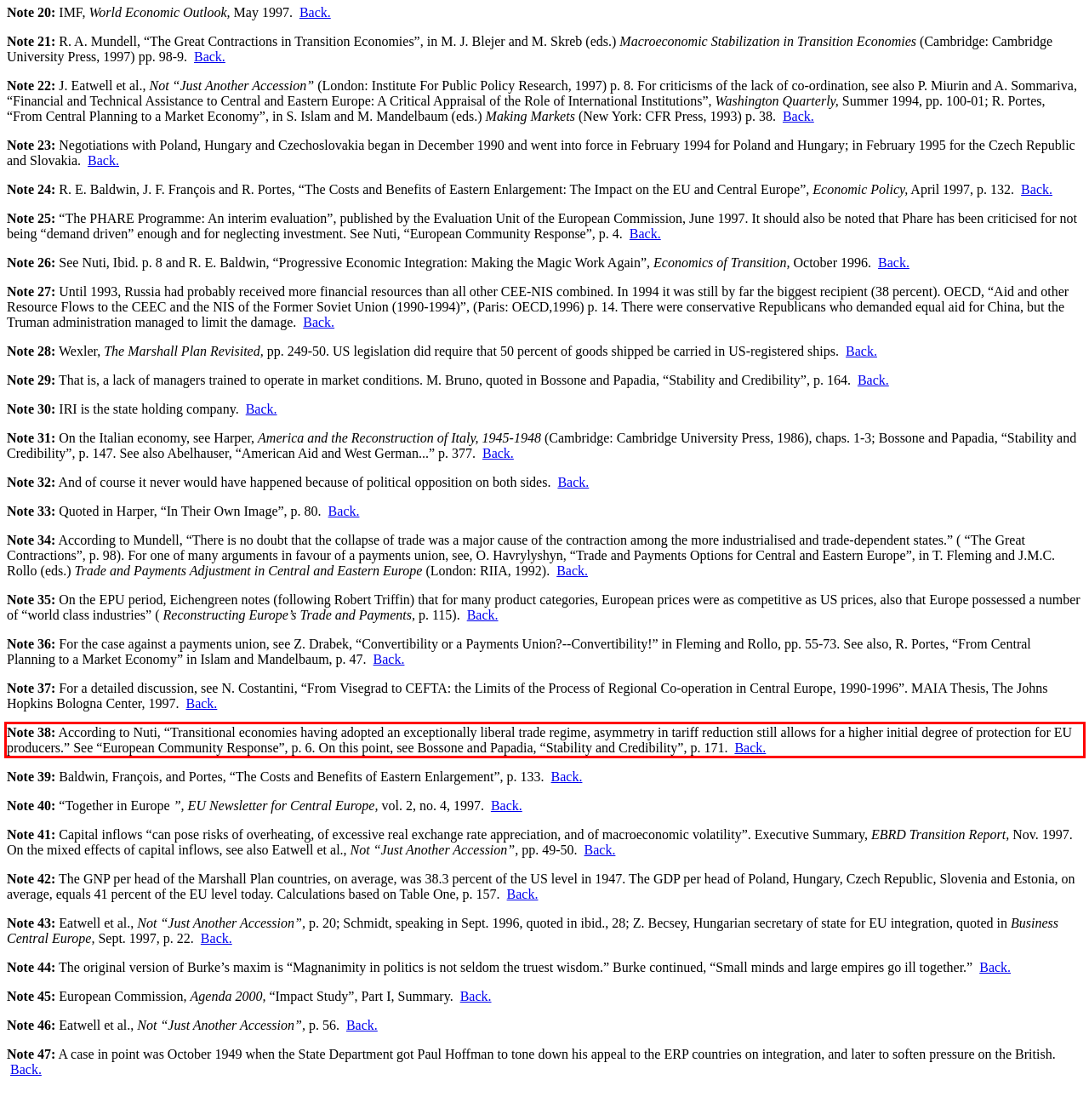You are provided with a screenshot of a webpage that includes a red bounding box. Extract and generate the text content found within the red bounding box.

Note 38: According to Nuti, “Transitional economies having adopted an exceptionally liberal trade regime, asymmetry in tariff reduction still allows for a higher initial degree of protection for EU producers.” See “European Community Response”, p. 6. On this point, see Bossone and Papadia, “Stability and Credibility”, p. 171. Back.